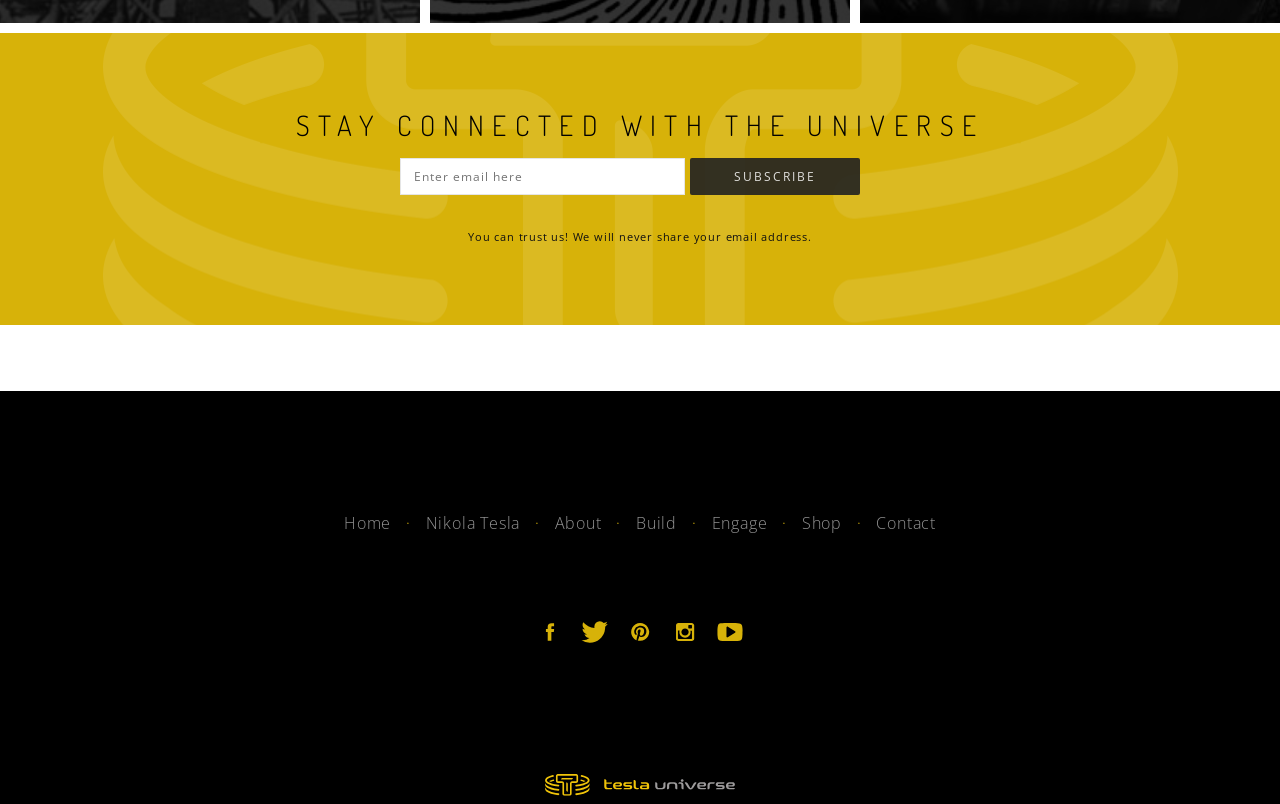With reference to the image, please provide a detailed answer to the following question: How many social media links are in the footer?

The footer section has a 'Footer social links' navigation menu, which contains links to Facebook, Twitter, Pinterest, Instagram, and YouTube, totaling 5 social media links.